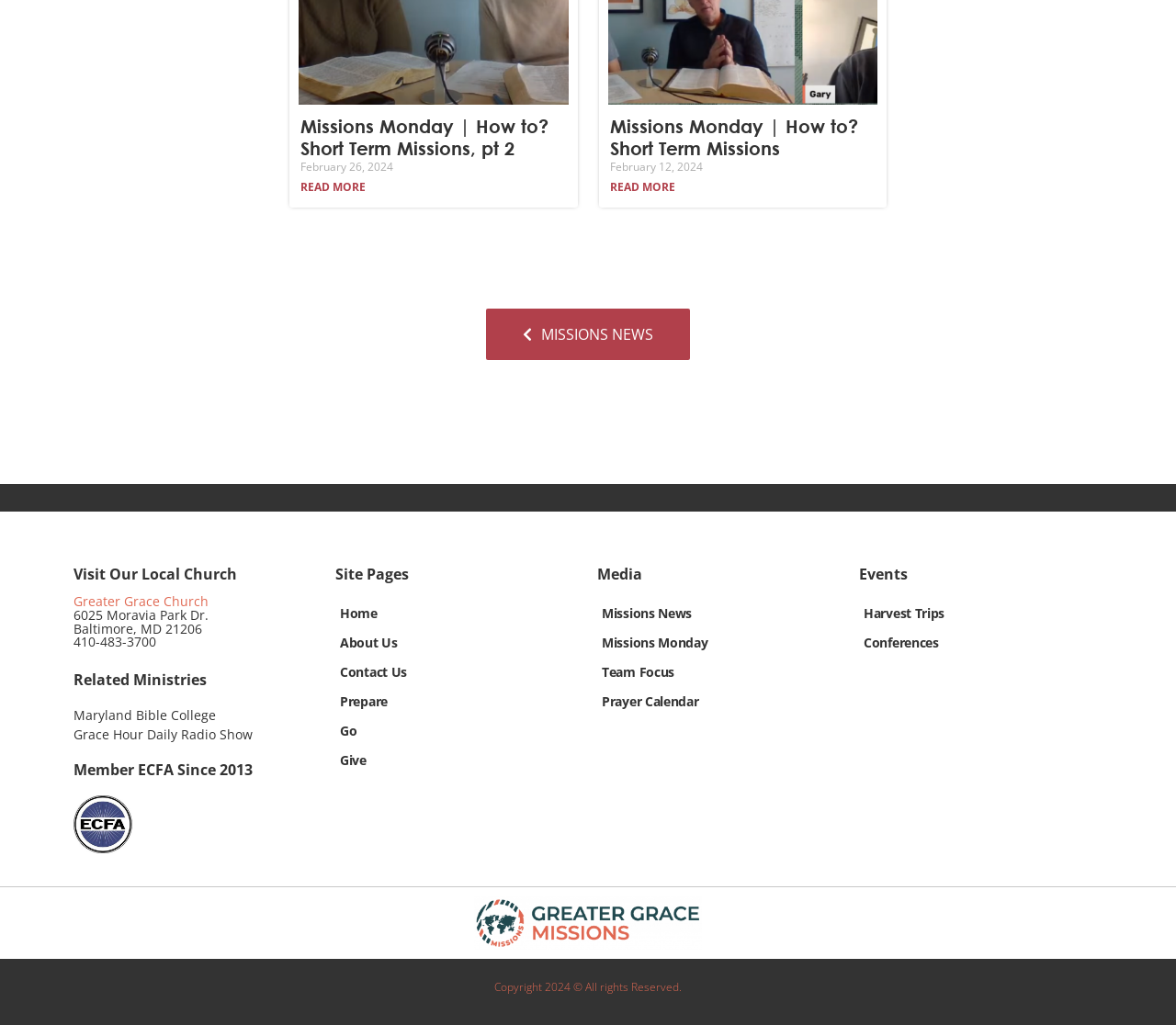Identify the bounding box coordinates of the element to click to follow this instruction: 'Check out Missions News'. Ensure the coordinates are four float values between 0 and 1, provided as [left, top, right, bottom].

[0.413, 0.301, 0.587, 0.351]